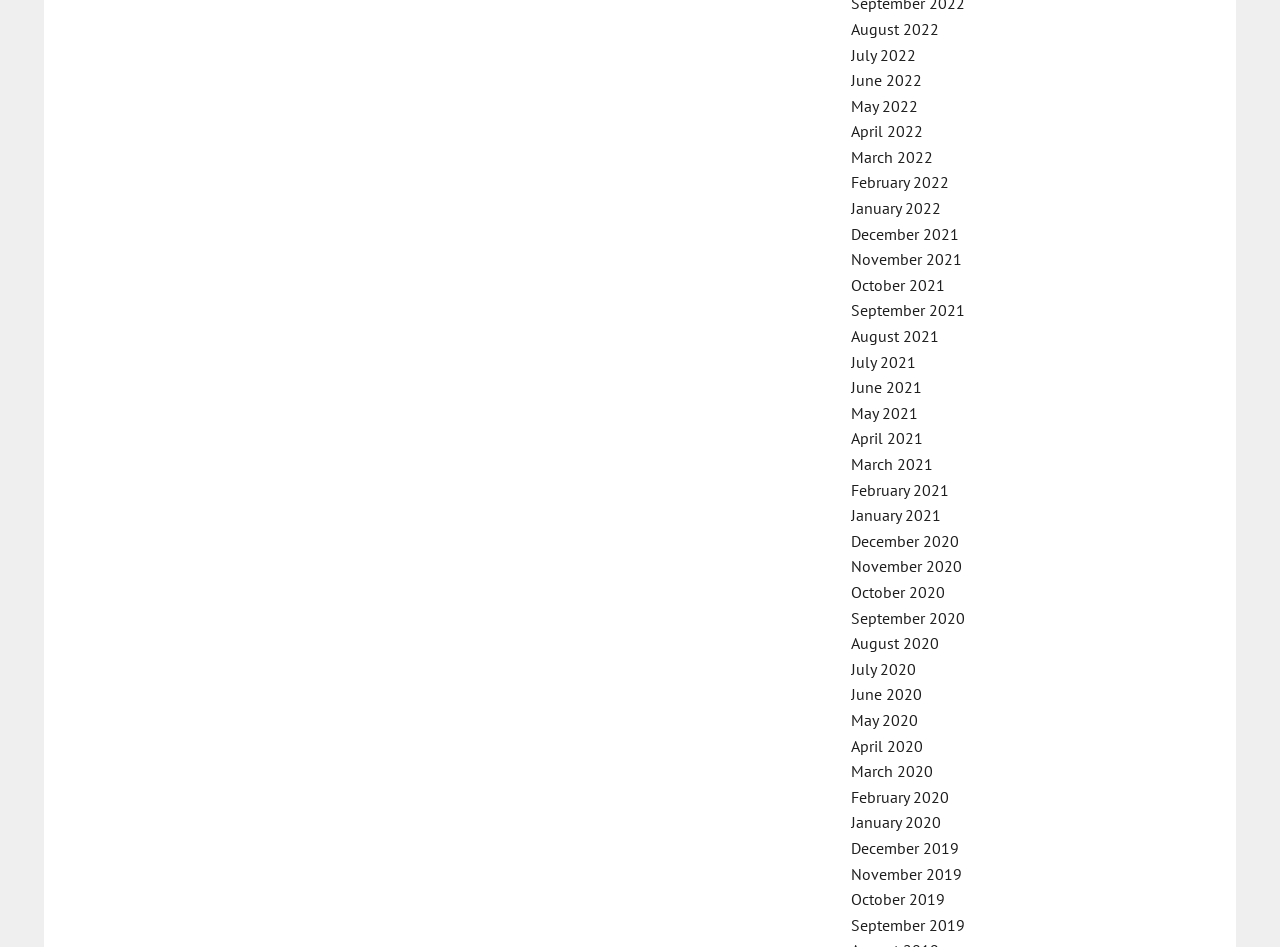How many links are on the webpage?
Refer to the image and provide a detailed answer to the question.

I can count the number of links on the webpage, which totals 36, ranging from 'August 2022' to 'December 2019'.